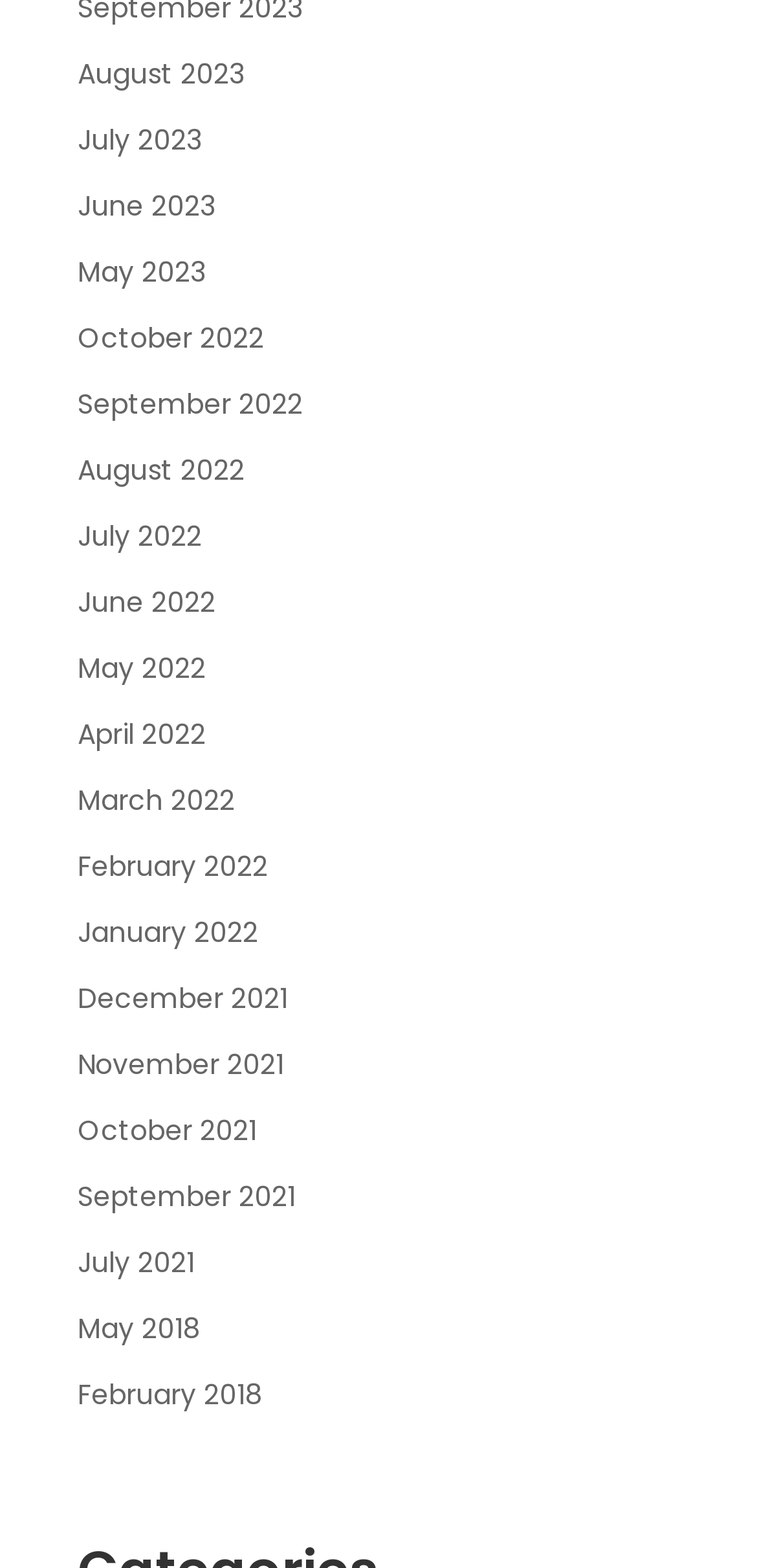Using the information from the screenshot, answer the following question thoroughly:
What is the latest month listed?

I examined the list of links and found that the latest month listed is August 2023, which is located at the top of the list.